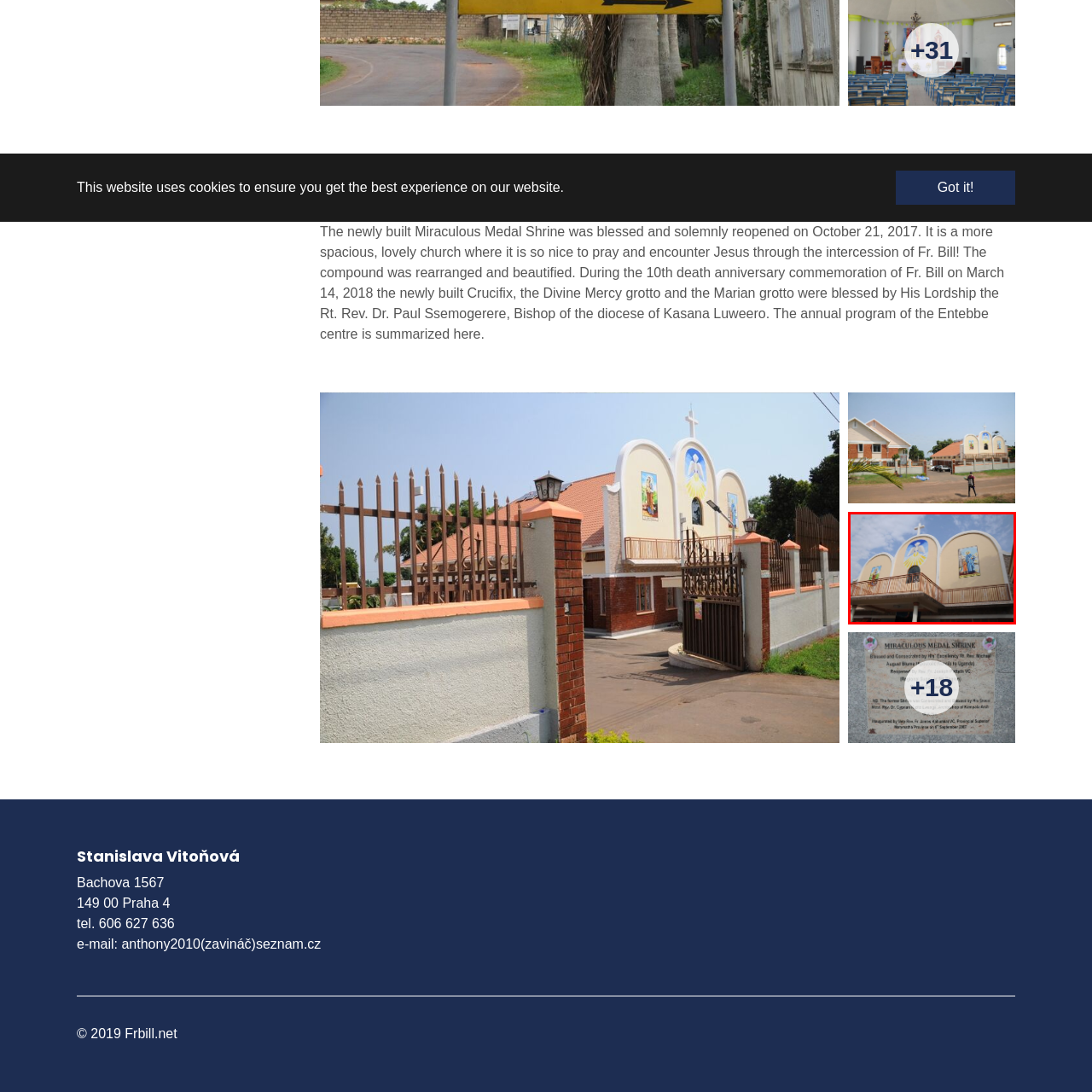Observe the highlighted image and answer the following: What is the purpose of this location?

Worship and reflection